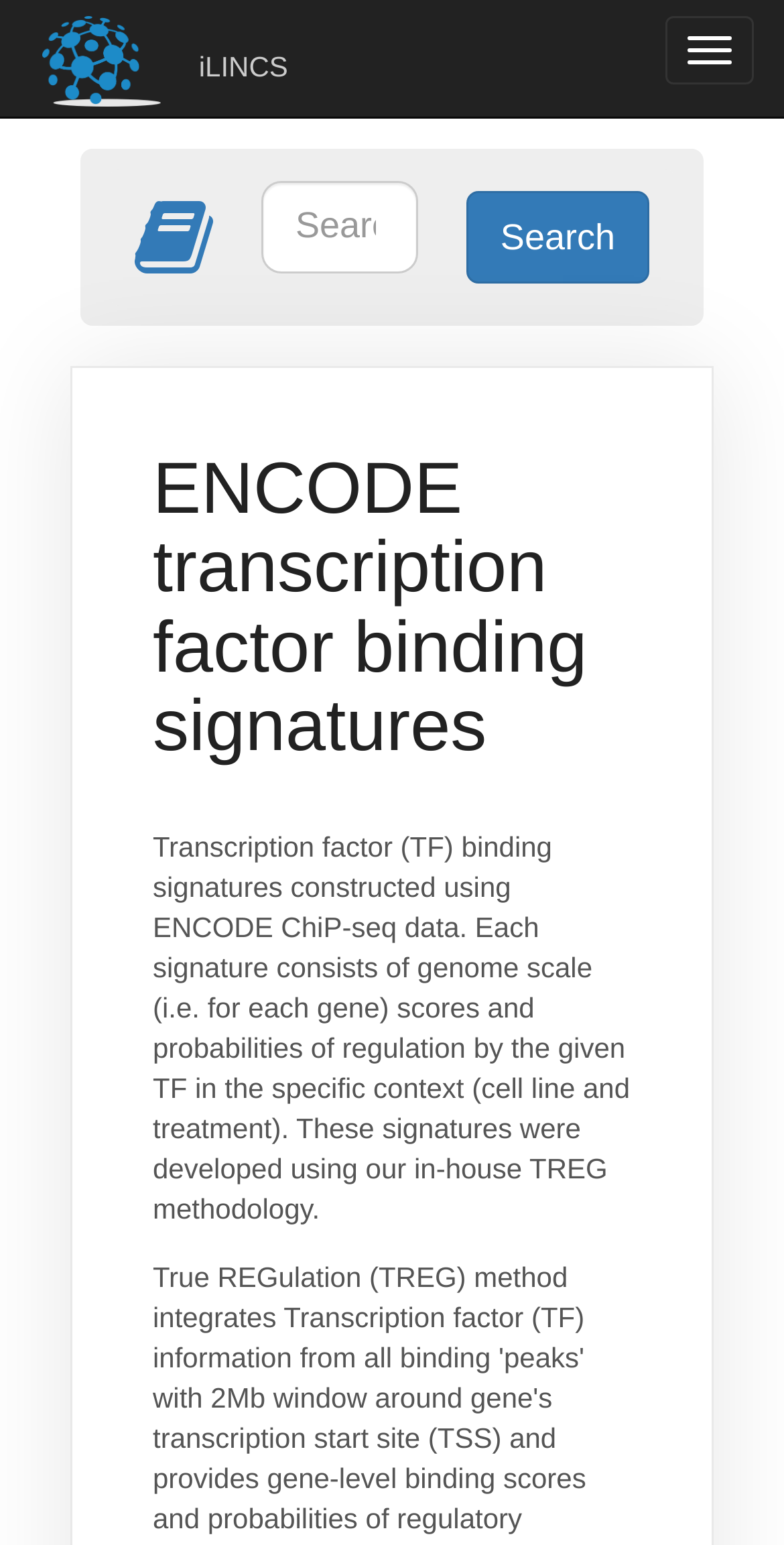Using the provided element description, identify the bounding box coordinates as (top-left x, top-left y, bottom-right x, bottom-right y). Ensure all values are between 0 and 1. Description: Lismore City Council

None